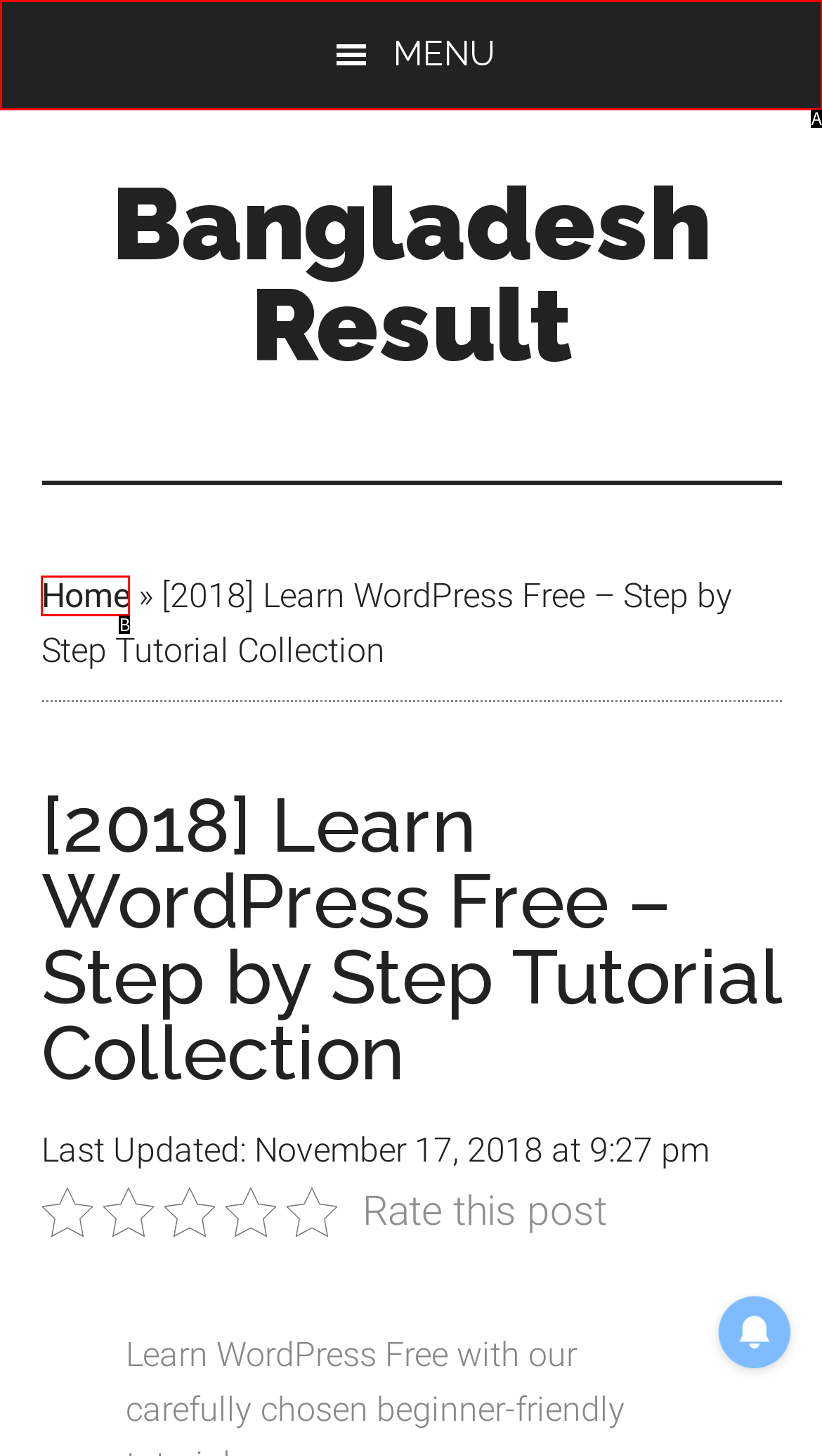Using the description: Home, find the HTML element that matches it. Answer with the letter of the chosen option.

B